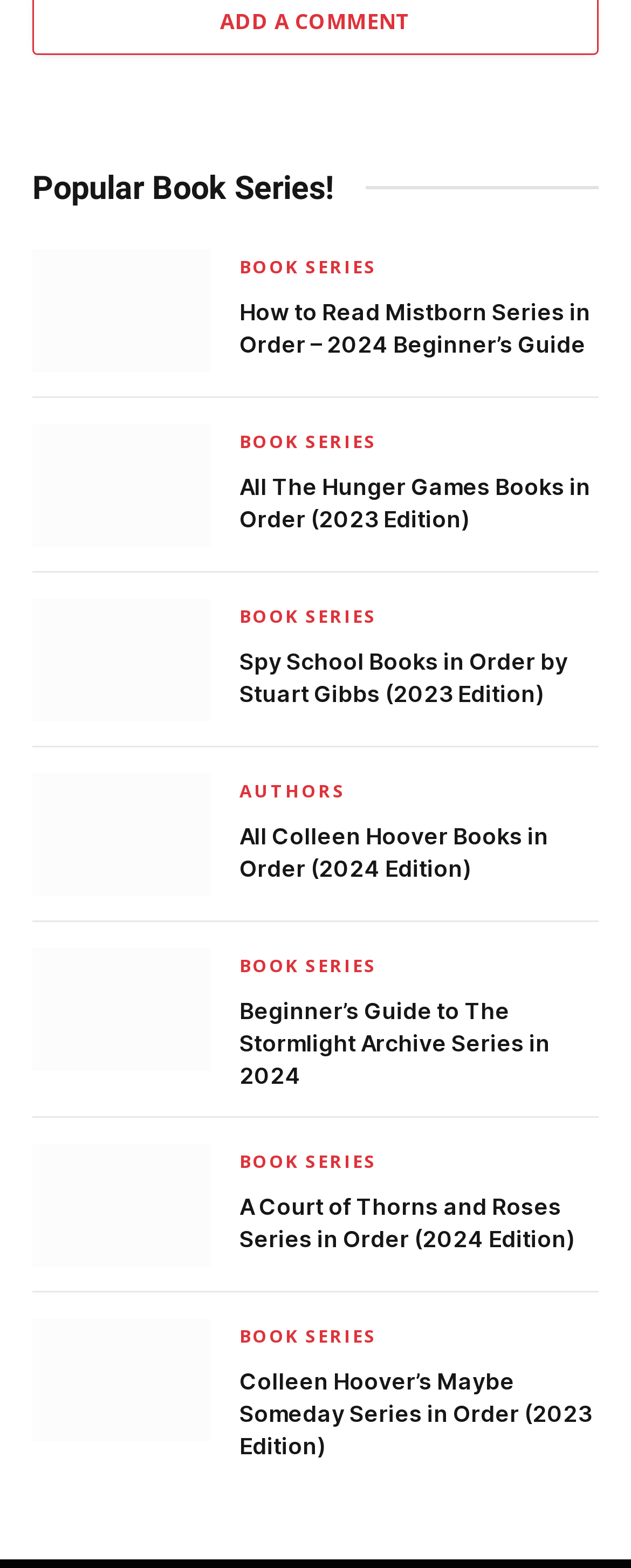Find the bounding box coordinates of the element to click in order to complete the given instruction: "Explore the Hunger Games books in order."

[0.051, 0.27, 0.333, 0.348]